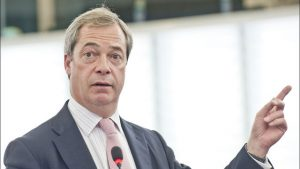Capture every detail in the image and describe it fully.

The image features a prominent political figure addressing an audience, gesturing emphatically while making a point. He is dressed in a formal suit with a light-colored shirt and a pink tie, suggesting a professional setting, likely a debate or discussion forum. The background appears to be a well-lit conference room, indicating the importance of the event. This moment captures the essence of political discourse, reflecting the figure's active role in shaping discussions, particularly in relation to Brexit and its ramifications on UK politics. The image is relevant to recent developments, including the plans by a major donor to potentially establish a new political party, emphasizing a shifting landscape in the UK's political arena.